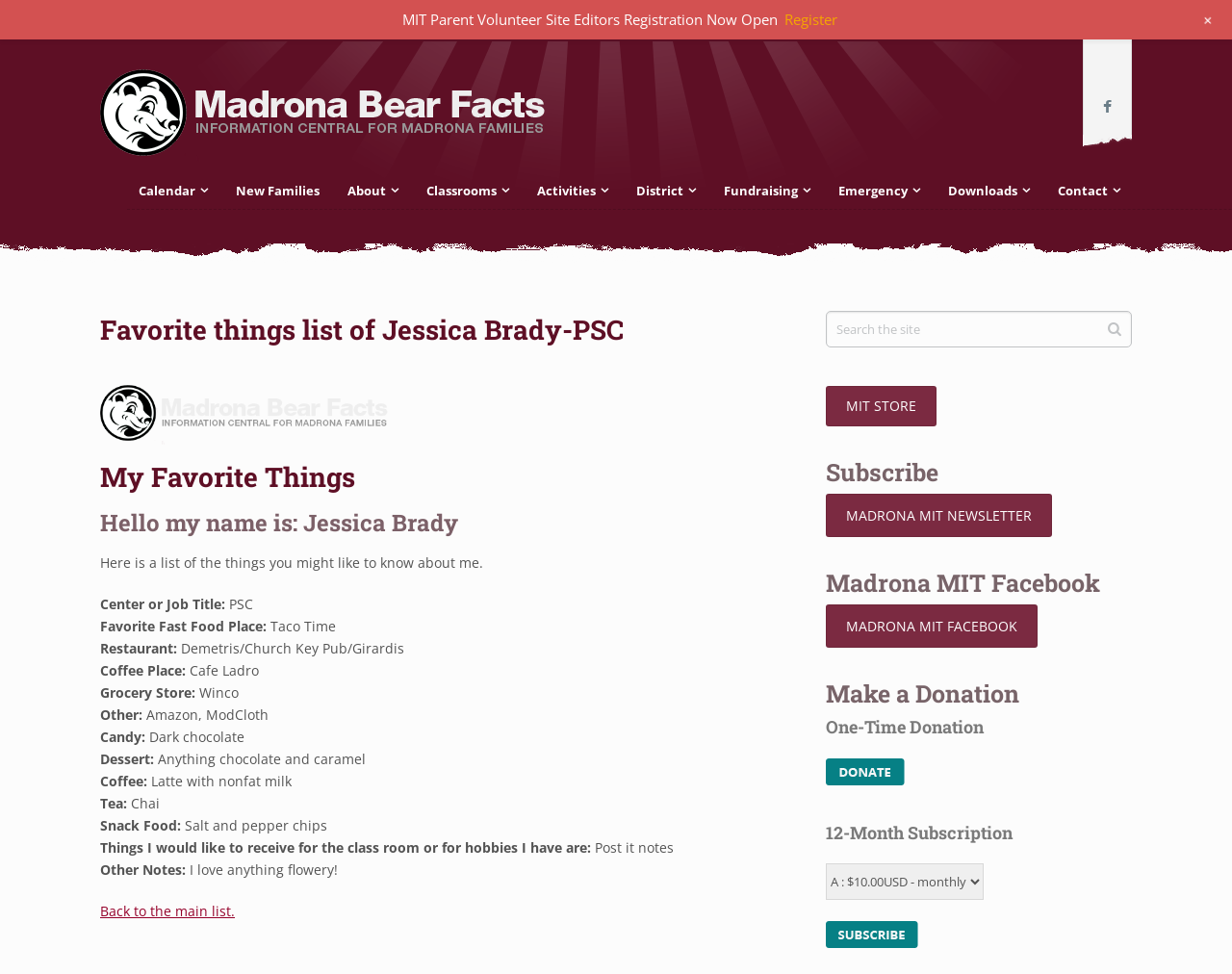Please specify the bounding box coordinates for the clickable region that will help you carry out the instruction: "Make a one-time donation".

[0.67, 0.771, 0.734, 0.814]